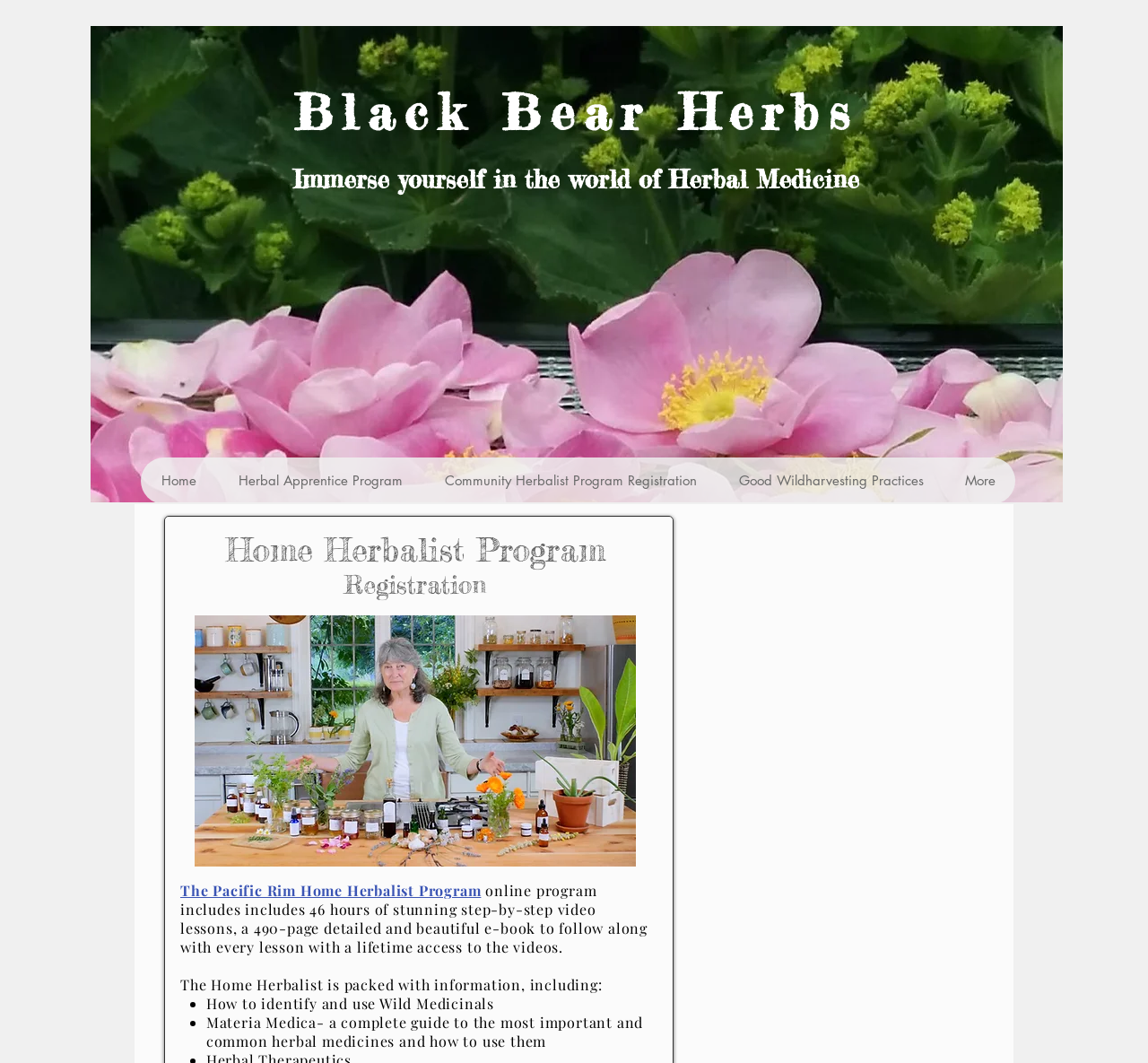Generate a thorough explanation of the webpage's elements.

This webpage is about the Home Herbalist Program Registration at Black Bear Herbs. At the top, there is a social bar with links to Facebook and Instagram, represented by their respective social icons. Next to the social bar, there is a "Log In" button with an accompanying image. 

Below the social bar, there is a large image of roses and alchemilla, taking up most of the width of the page. Above the image, there is a heading that reads "Black Bear Herbs Immerse yourself in the world of Herbal Medicine". 

To the right of the image, there is a navigation menu with links to "Home", "Herbal Apprentice Program", "Community Herbalist Program Registration", "Good Wildharvesting Practices", and a "More" dropdown menu.

Below the navigation menu, there are two headings, "Home Herbalist Program" and "Registration", placed side by side. Underneath these headings, there is an image of a person doing first aid, and a link to "The Pacific Rim Home Herbalist Program". 

The webpage then describes the program, stating that it includes 46 hours of video lessons, a 490-page e-book, and lifetime access to the videos. The program is packed with information, including how to identify and use wild medicinals, and a complete guide to common herbal medicines and their uses. This information is presented in a list format, with bullet points and brief descriptions.